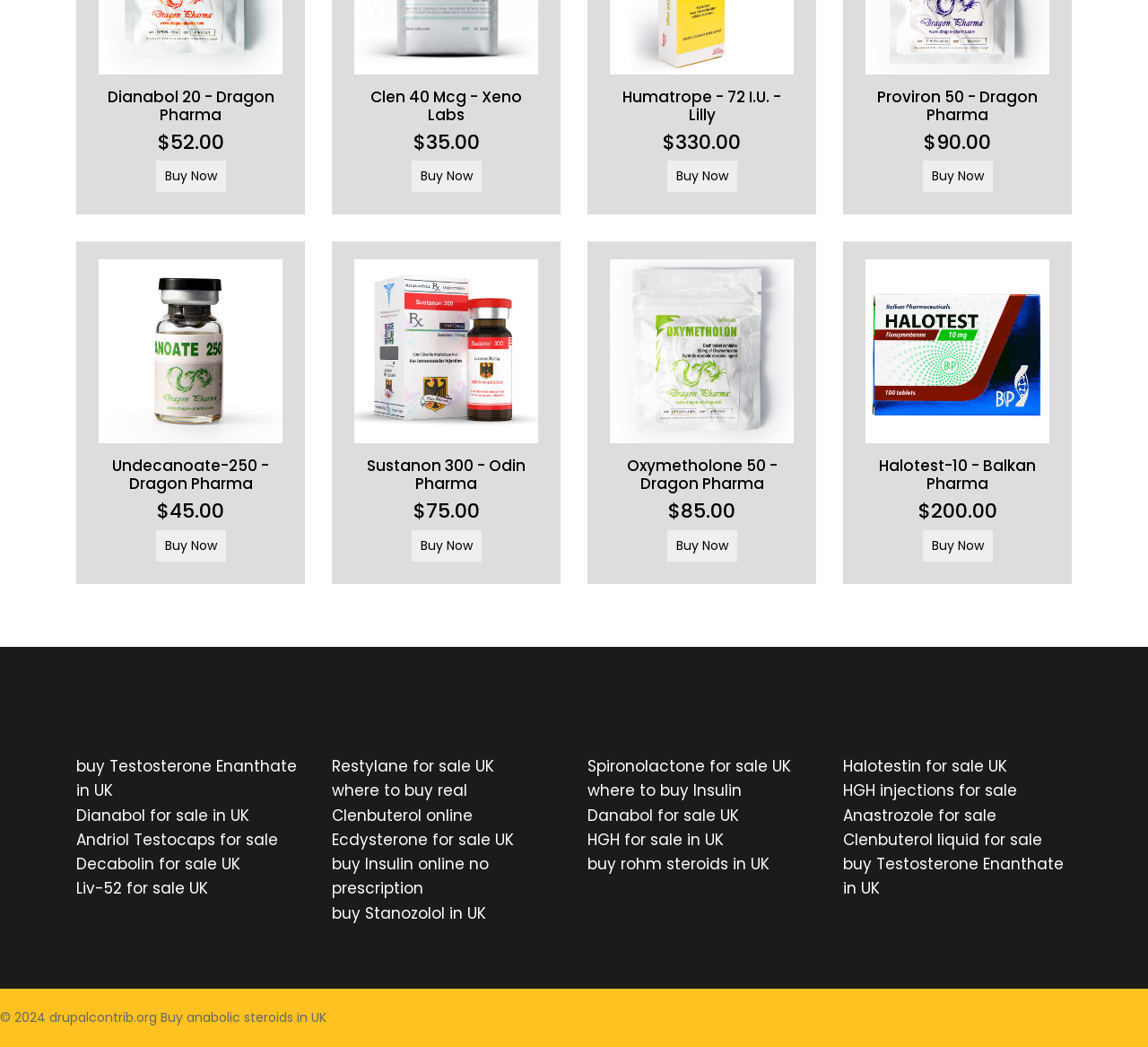Please determine the bounding box coordinates for the element that should be clicked to follow these instructions: "Purchase Humatrope".

[0.577, 0.159, 0.646, 0.176]